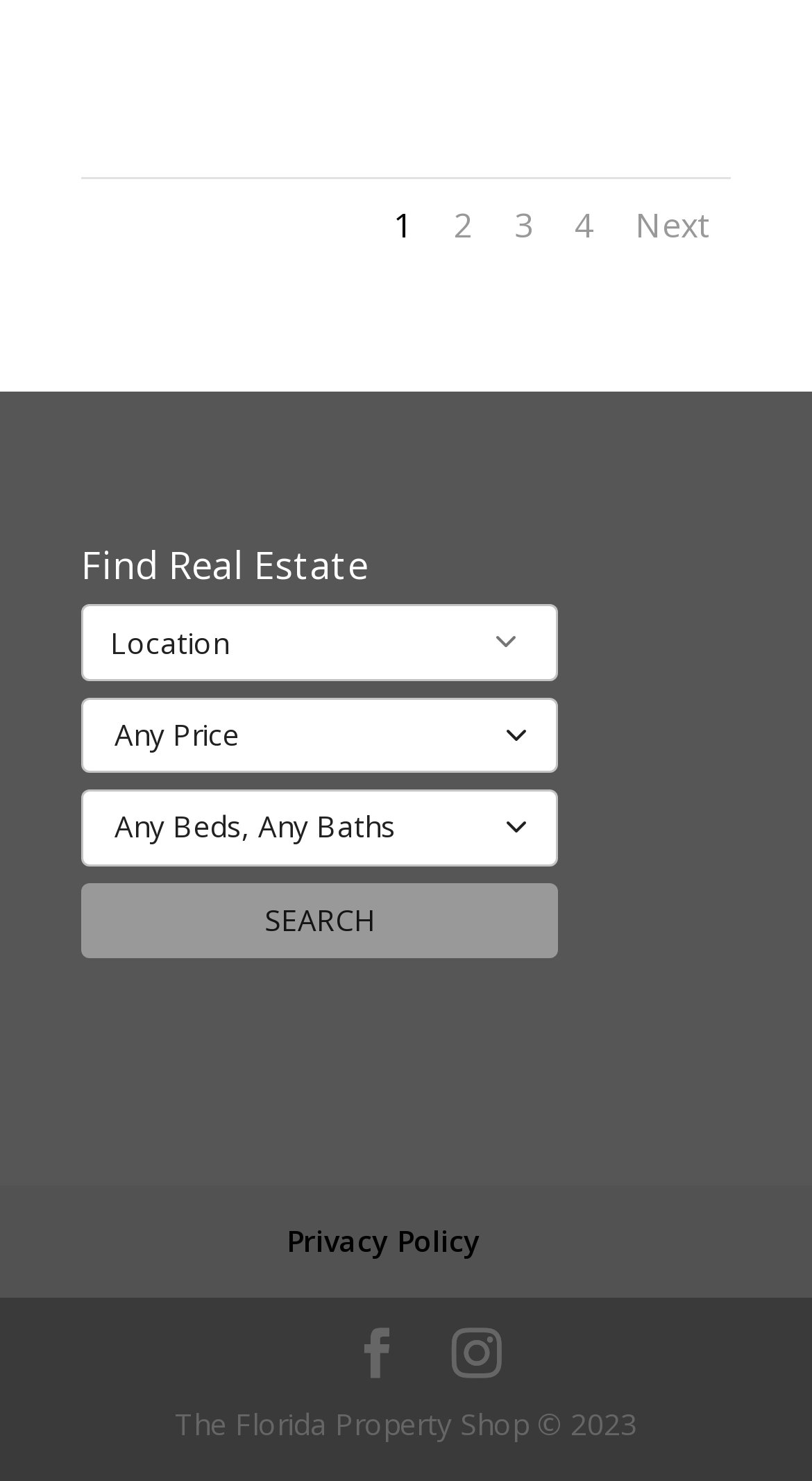Please identify the bounding box coordinates for the region that you need to click to follow this instruction: "Click on the 'Privacy Policy' link".

[0.353, 0.825, 0.591, 0.851]